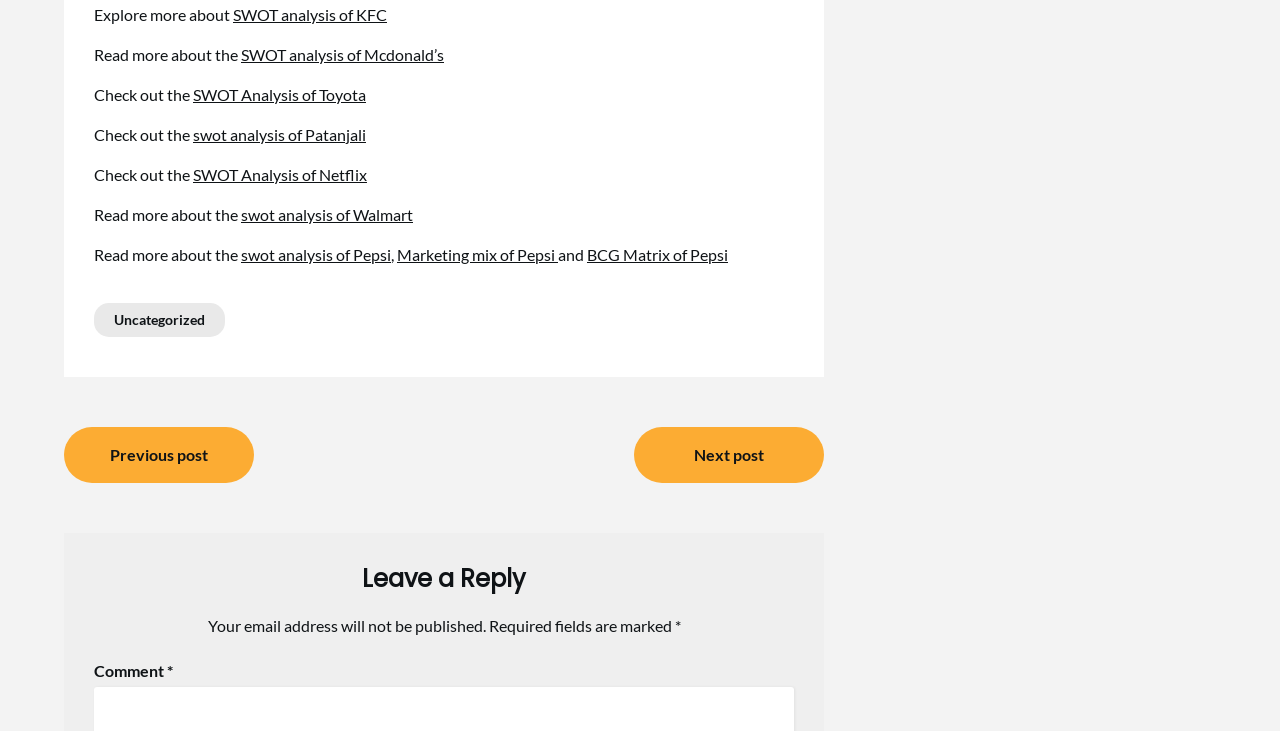Extract the bounding box of the UI element described as: "Uncategorized".

[0.073, 0.414, 0.176, 0.461]